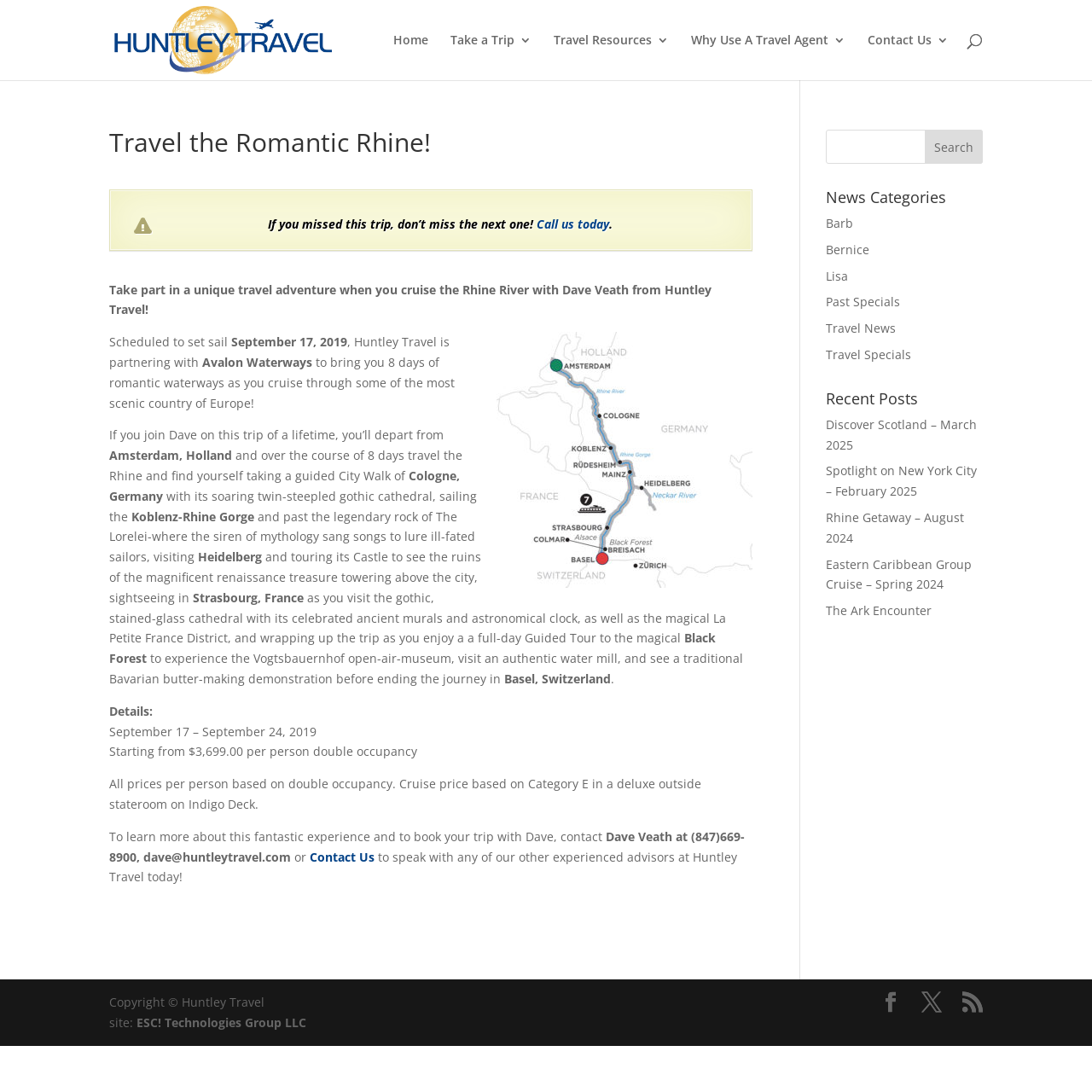Answer the question with a brief word or phrase:
What is the name of the travel agency?

Huntley Travel